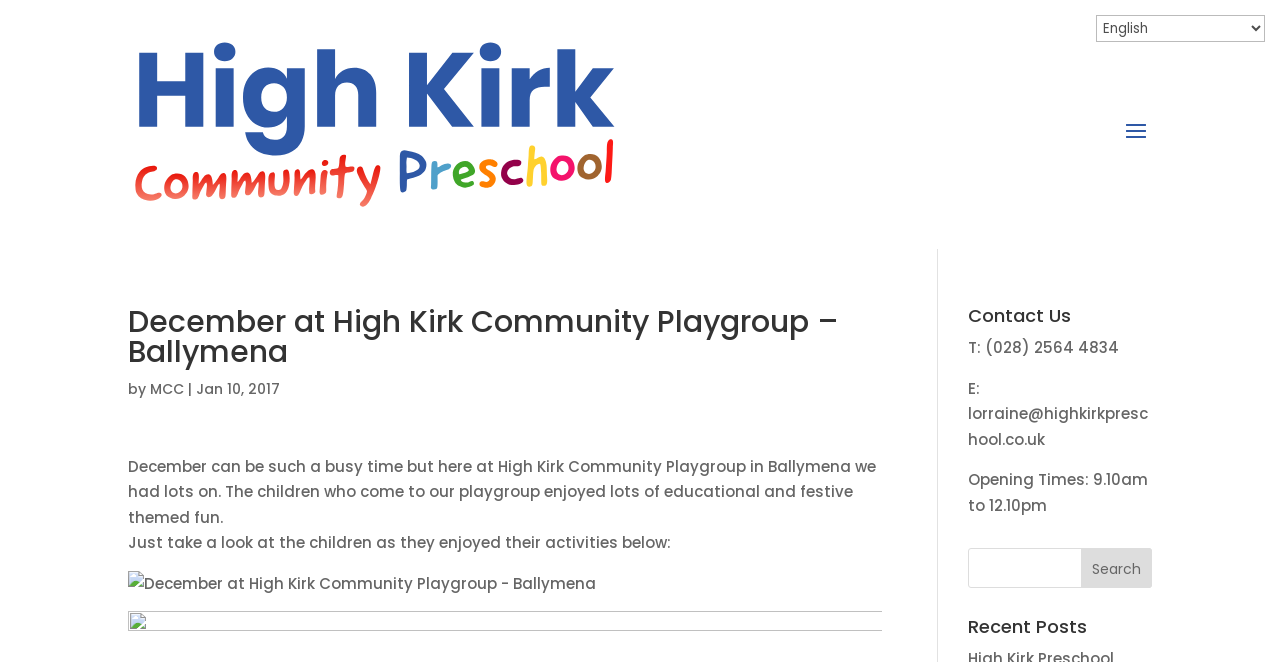Use one word or a short phrase to answer the question provided: 
What are the opening times of the playgroup?

9.10am to 12.10pm